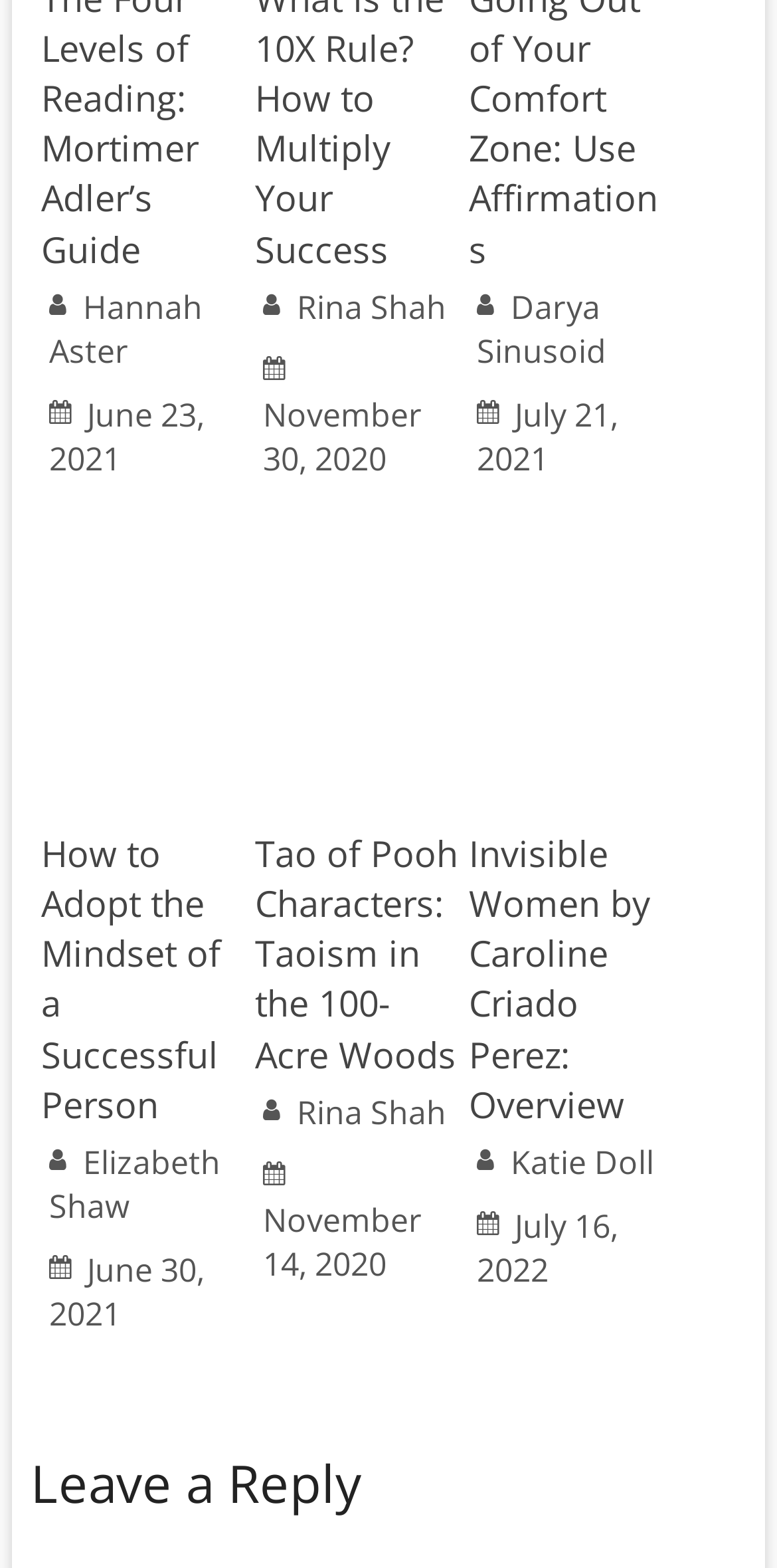Find the bounding box of the UI element described as: "Katie Doll". The bounding box coordinates should be given as four float values between 0 and 1, i.e., [left, top, right, bottom].

[0.657, 0.727, 0.842, 0.755]